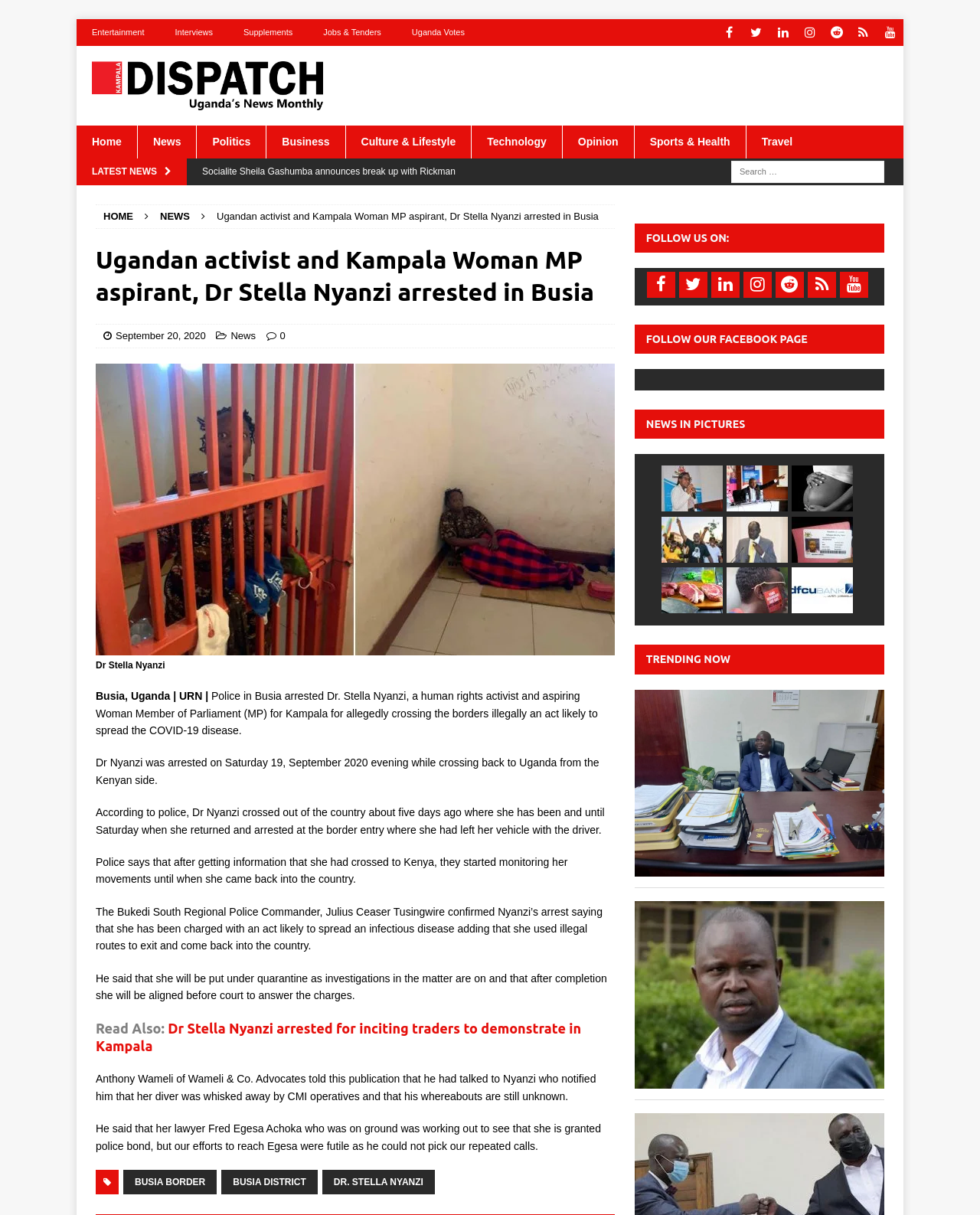Create an elaborate caption for the webpage.

This webpage is about news articles, specifically featuring a prominent story about Dr. Stella Nyanzi, a human rights activist and aspiring Woman Member of Parliament (MP) for Kampala, who was arrested in Busia, Uganda. 

At the top of the page, there are several links to different sections of the website, including "Entertainment", "Interviews", "Supplements", "Jobs & Tenders", and "Uganda Votes". Next to these links, there are social media icons for Facebook, Twitter, LinkedIn, Instagram, Reddit, Feed, and Youtube. 

Below these links, there is a logo for Kampala Dispatch, and a search bar. On the left side of the page, there are links to "Home", "News", "Politics", "Business", "Culture & Lifestyle", "Technology", "Opinion", "Sports & Health", and "Travel". 

The main article about Dr. Stella Nyanzi's arrest takes up most of the page. It includes a heading, a figure with an image of Dr. Nyanzi, and several paragraphs of text describing the circumstances of her arrest. There are also links to related news articles, including one about Dr. Nyanzi's previous arrest for inciting traders to demonstrate in Kampala. 

On the right side of the page, there are several sections, including "LATEST NEWS", "FOLLOW US ON:", and "FOLLOW OUR FACEBOOK PAGE". There are also links to news articles in picture format, featuring images of Dr. Joyce Balagadde Kambugu, City lawyer Andrew Karamagi, and others.